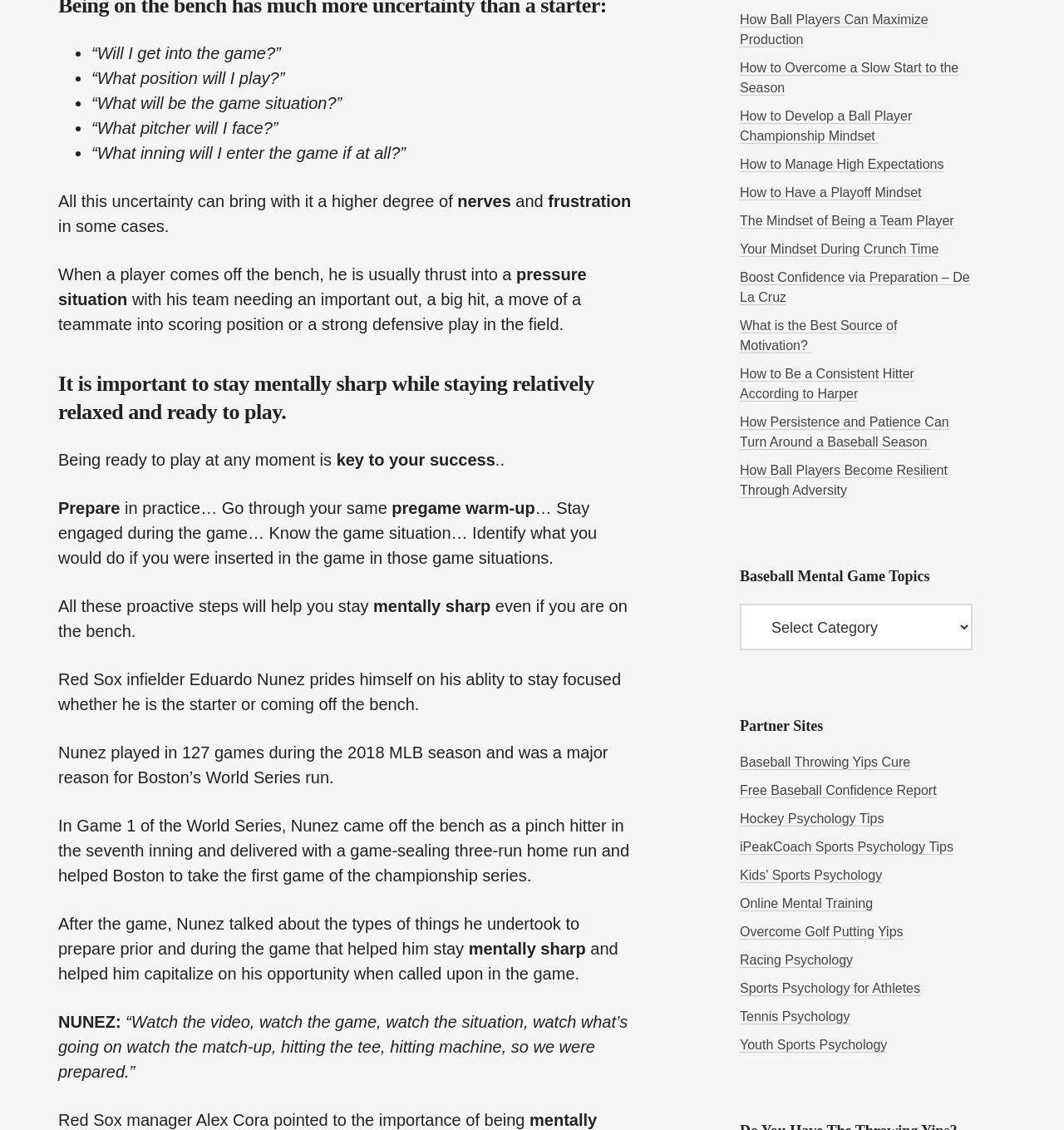Can you specify the bounding box coordinates of the area that needs to be clicked to fulfill the following instruction: "Click on 'How Ball Players Can Maximize Production'"?

[0.695, 0.011, 0.872, 0.042]